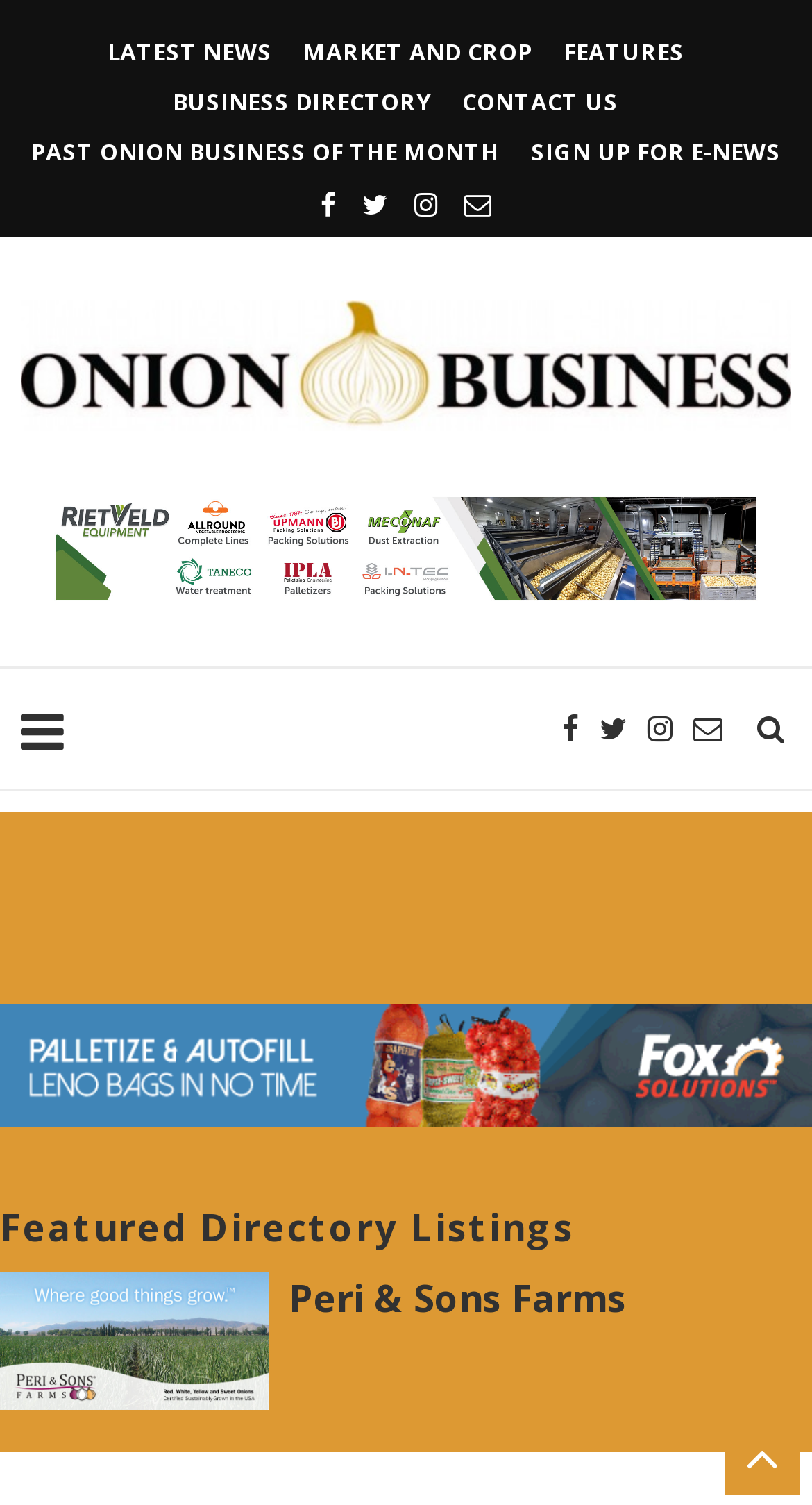What is the name of the farm listed in the Featured Directory Listings?
Look at the image and respond with a one-word or short phrase answer.

Peri & Sons Farms